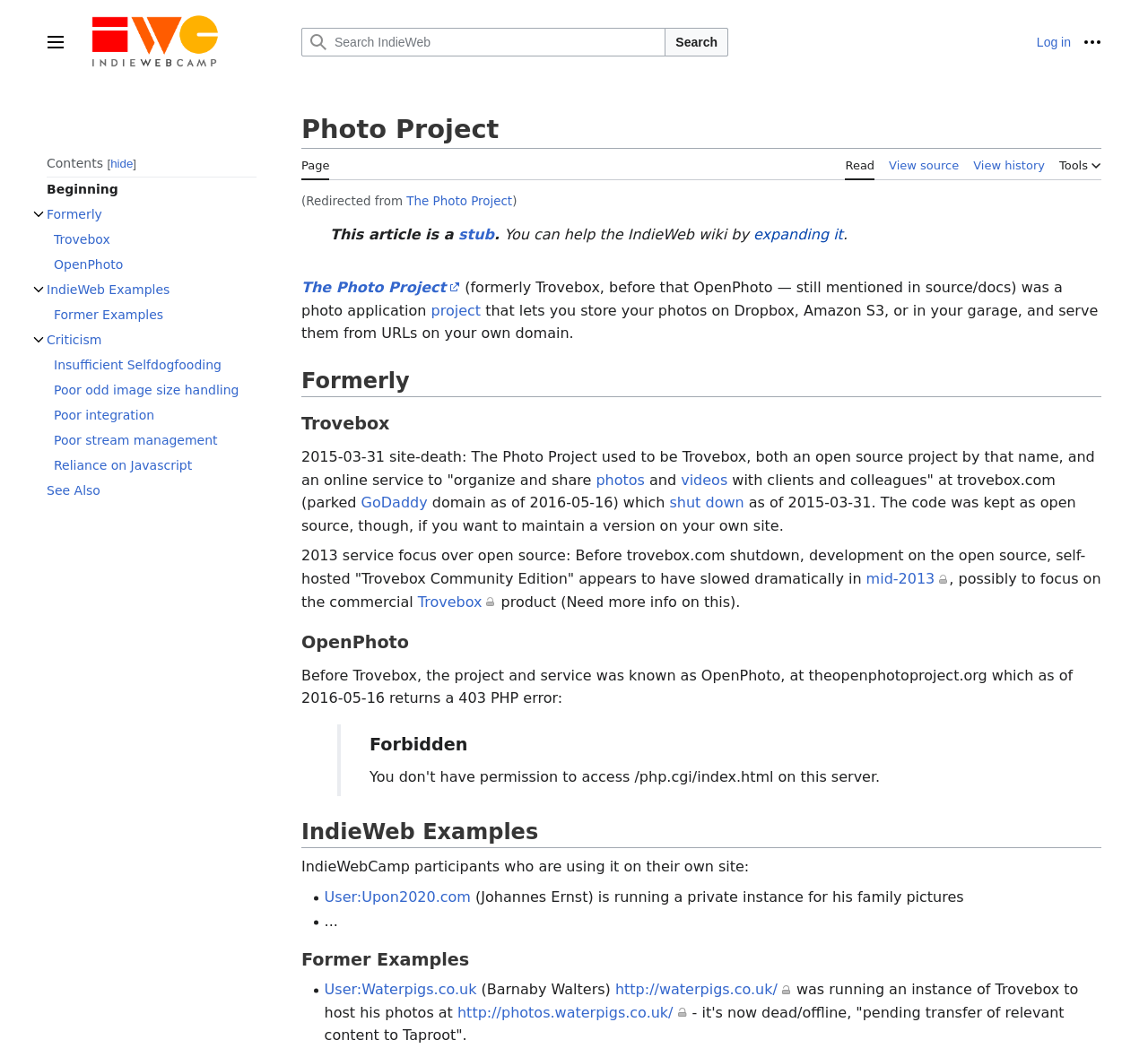Please provide a brief answer to the question using only one word or phrase: 
What are the storage options for photos?

Dropbox, Amazon S3, or in your garage